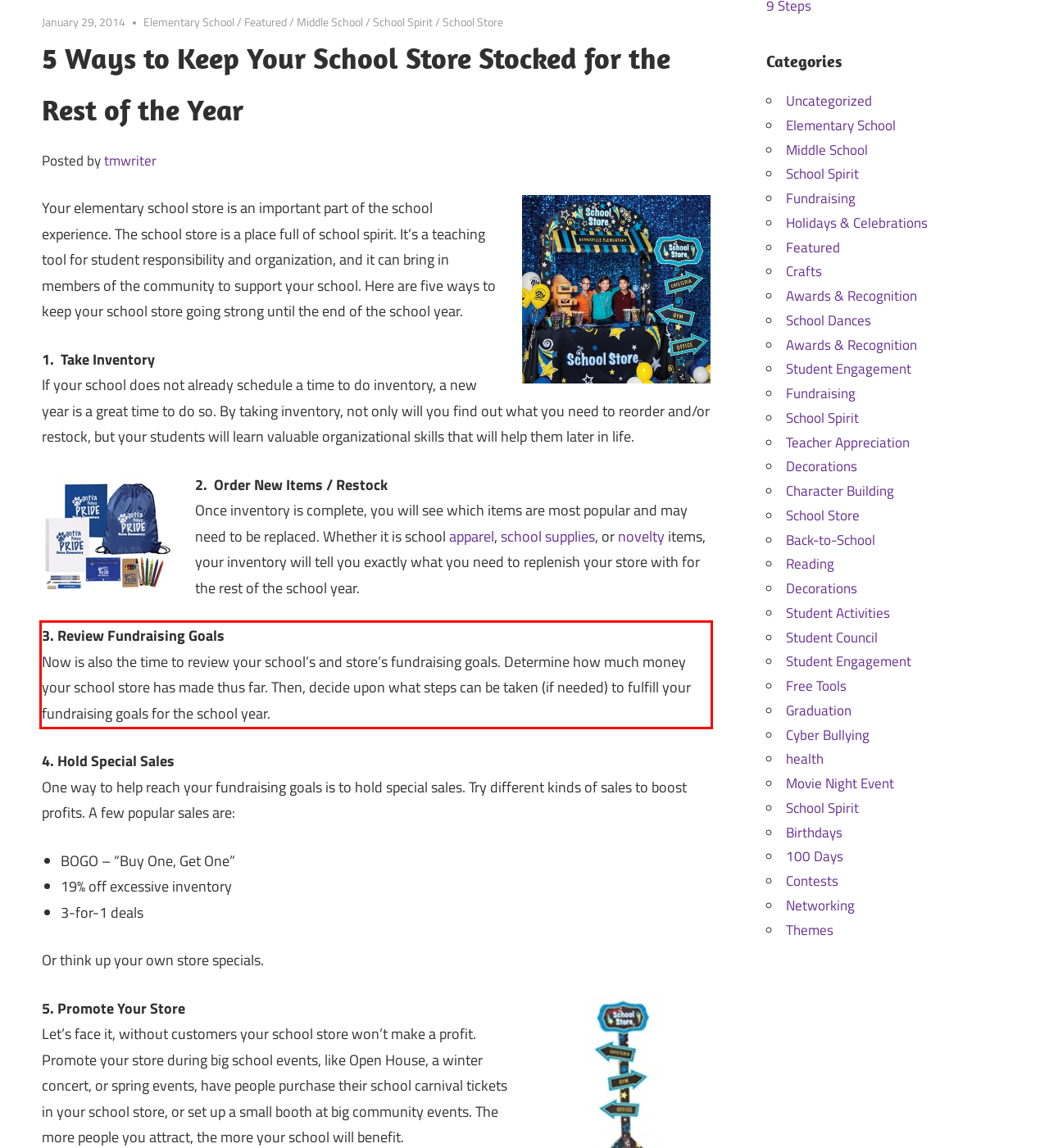You are provided with a screenshot of a webpage that includes a UI element enclosed in a red rectangle. Extract the text content inside this red rectangle.

3. Review Fundraising Goals Now is also the time to review your school’s and store’s fundraising goals. Determine how much money your school store has made thus far. Then, decide upon what steps can be taken (if needed) to fulfill your fundraising goals for the school year.